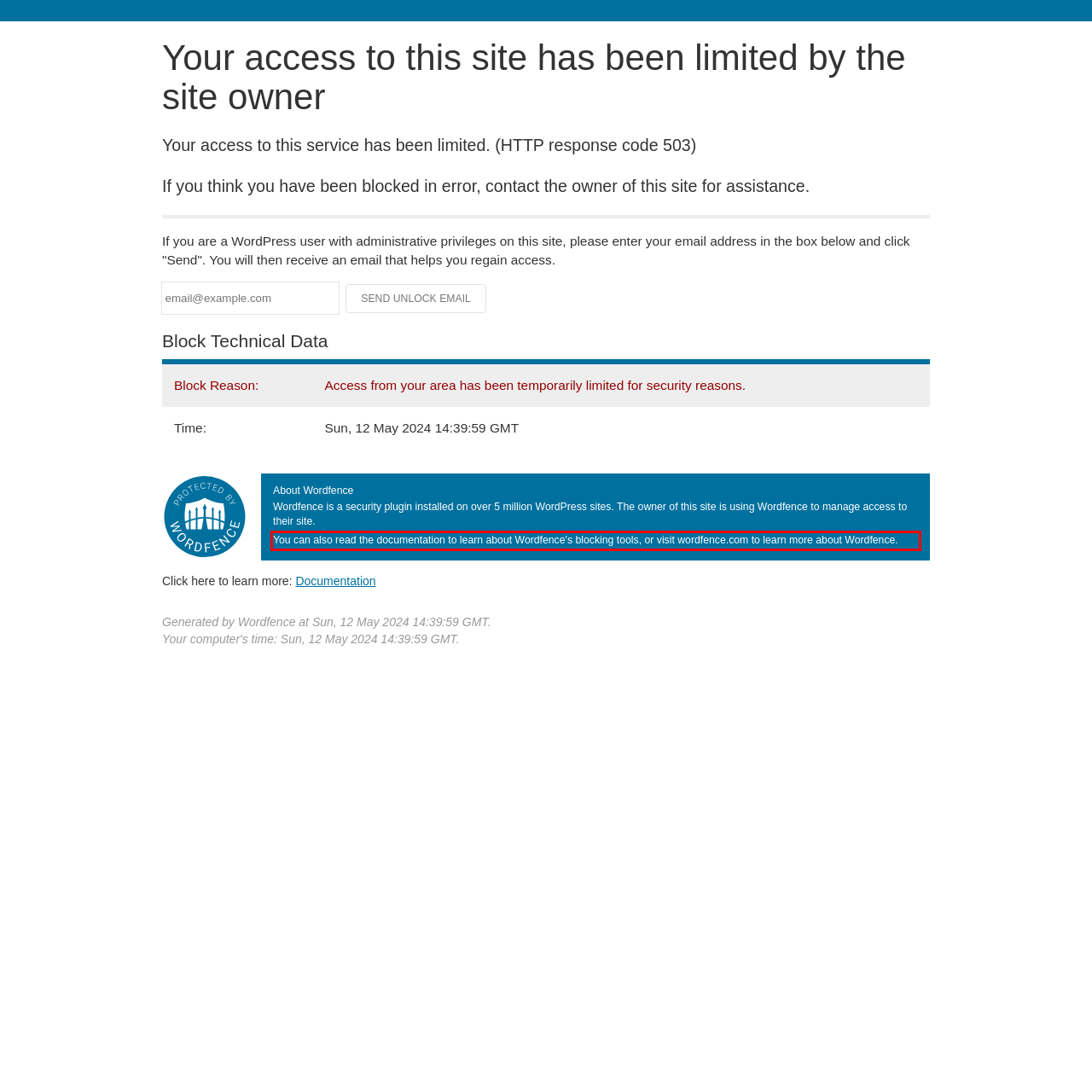You are provided with a screenshot of a webpage containing a red bounding box. Please extract the text enclosed by this red bounding box.

You can also read the documentation to learn about Wordfence's blocking tools, or visit wordfence.com to learn more about Wordfence.